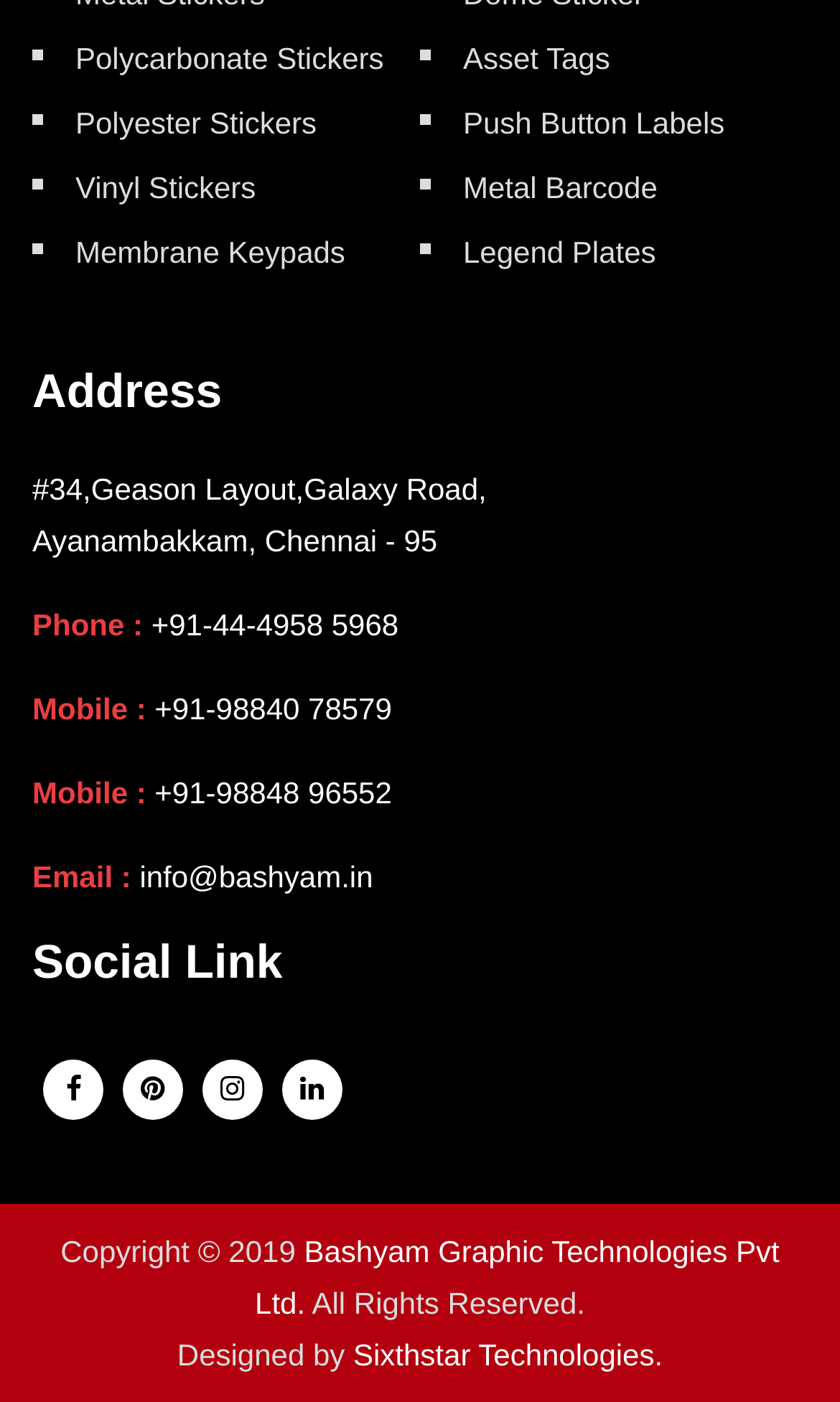Locate the coordinates of the bounding box for the clickable region that fulfills this instruction: "Call +91-44-4958 5968".

[0.18, 0.433, 0.475, 0.457]